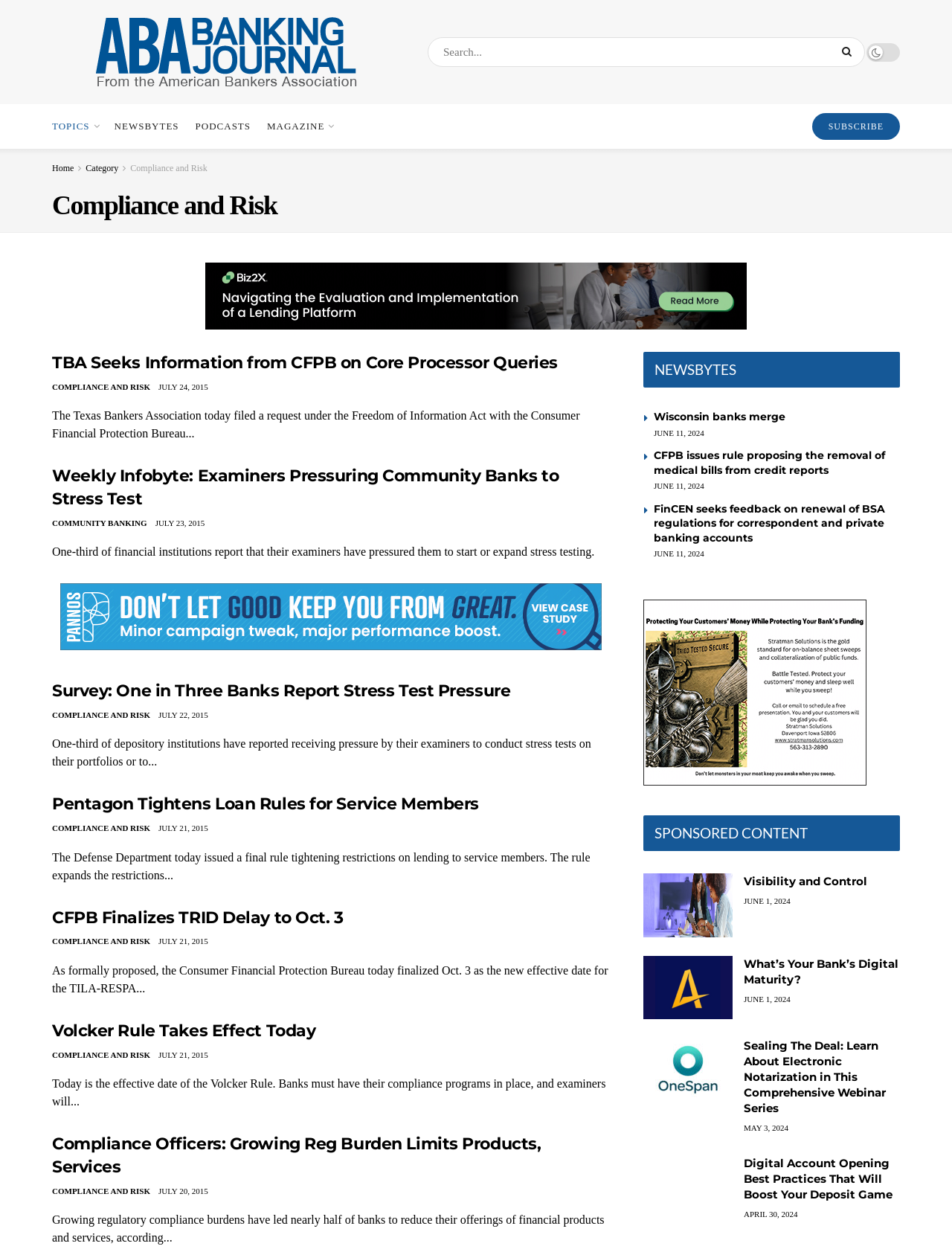Please mark the clickable region by giving the bounding box coordinates needed to complete this instruction: "Search for something".

[0.449, 0.03, 0.909, 0.053]